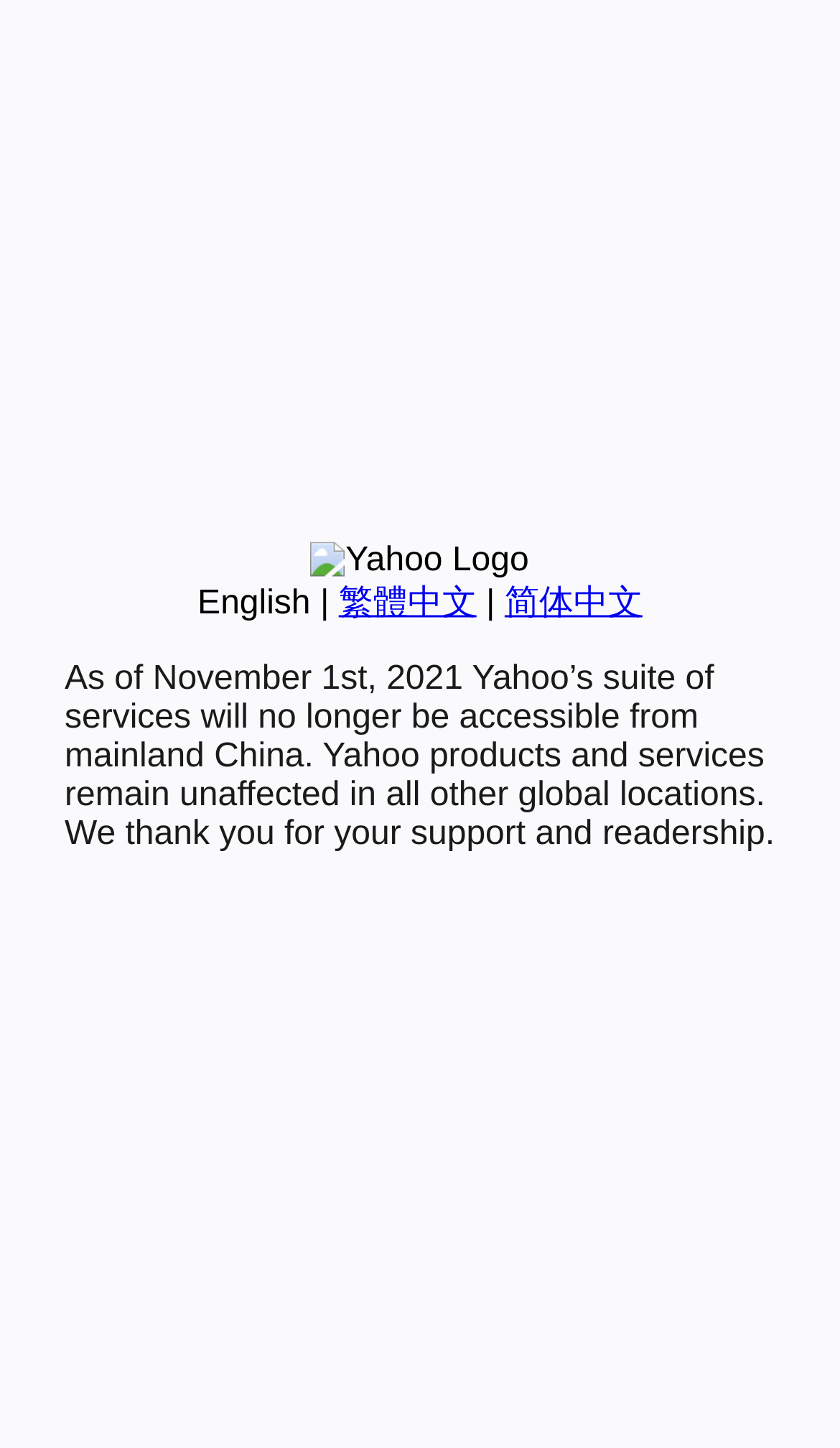Bounding box coordinates are specified in the format (top-left x, top-left y, bottom-right x, bottom-right y). All values are floating point numbers bounded between 0 and 1. Please provide the bounding box coordinate of the region this sentence describes: English

[0.235, 0.404, 0.37, 0.429]